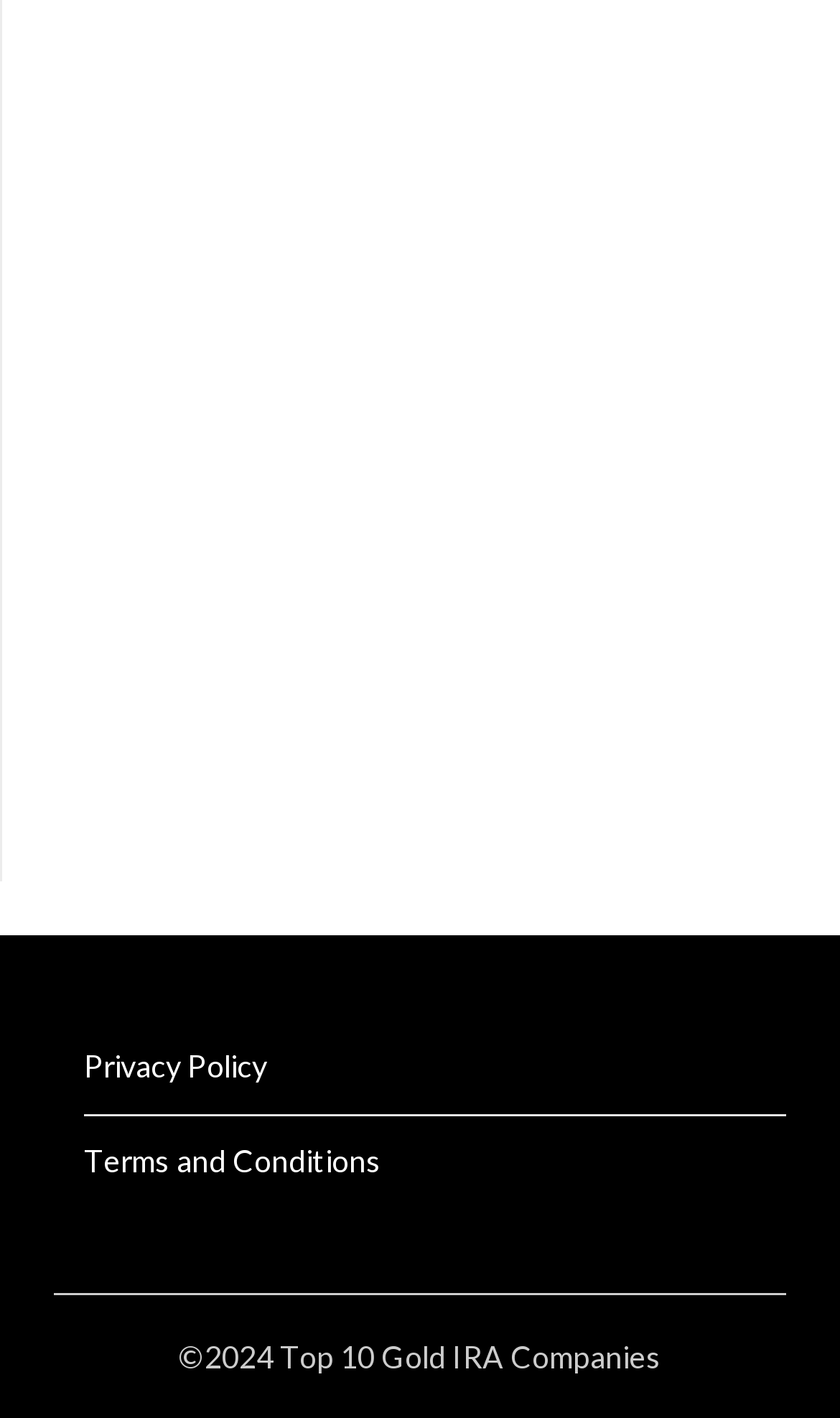Find the bounding box of the element with the following description: "Terms and Conditions". The coordinates must be four float numbers between 0 and 1, formatted as [left, top, right, bottom].

[0.1, 0.805, 0.454, 0.831]